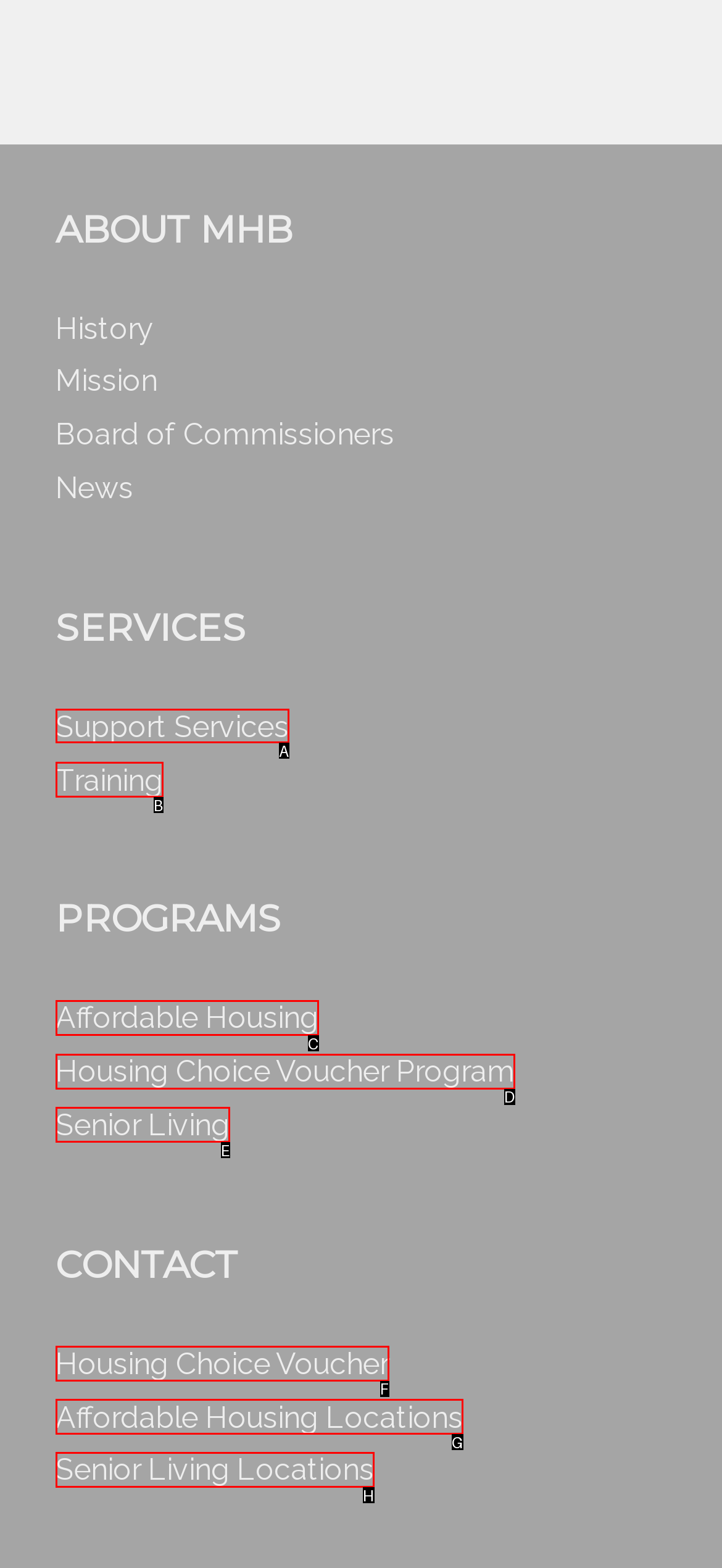Identify the correct option to click in order to complete this task: go to harvard university page
Answer with the letter of the chosen option directly.

None